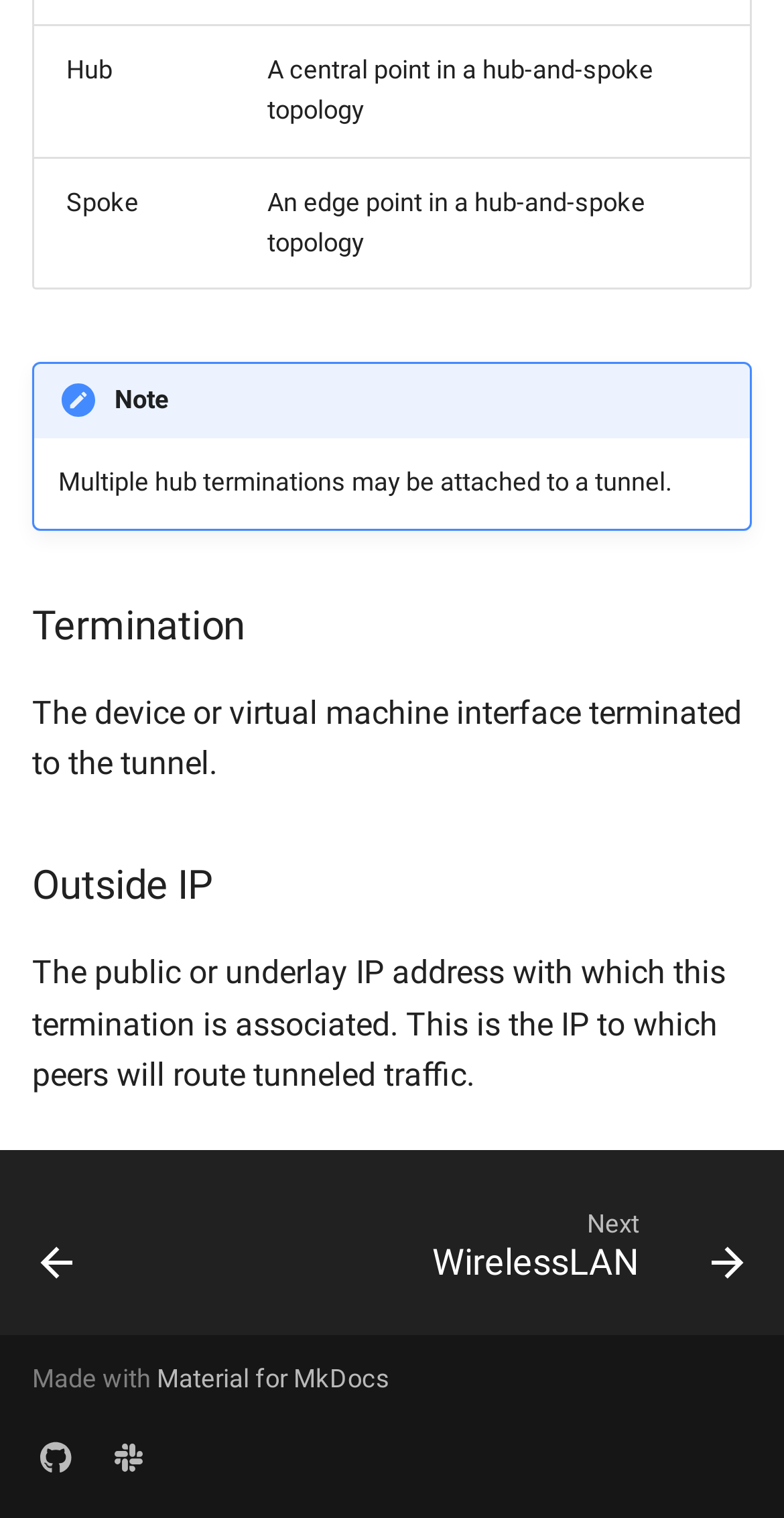Identify the bounding box coordinates for the UI element mentioned here: "API & Integration". Provide the coordinates as four float values between 0 and 1, i.e., [left, top, right, bottom].

[0.0, 0.632, 0.621, 0.695]